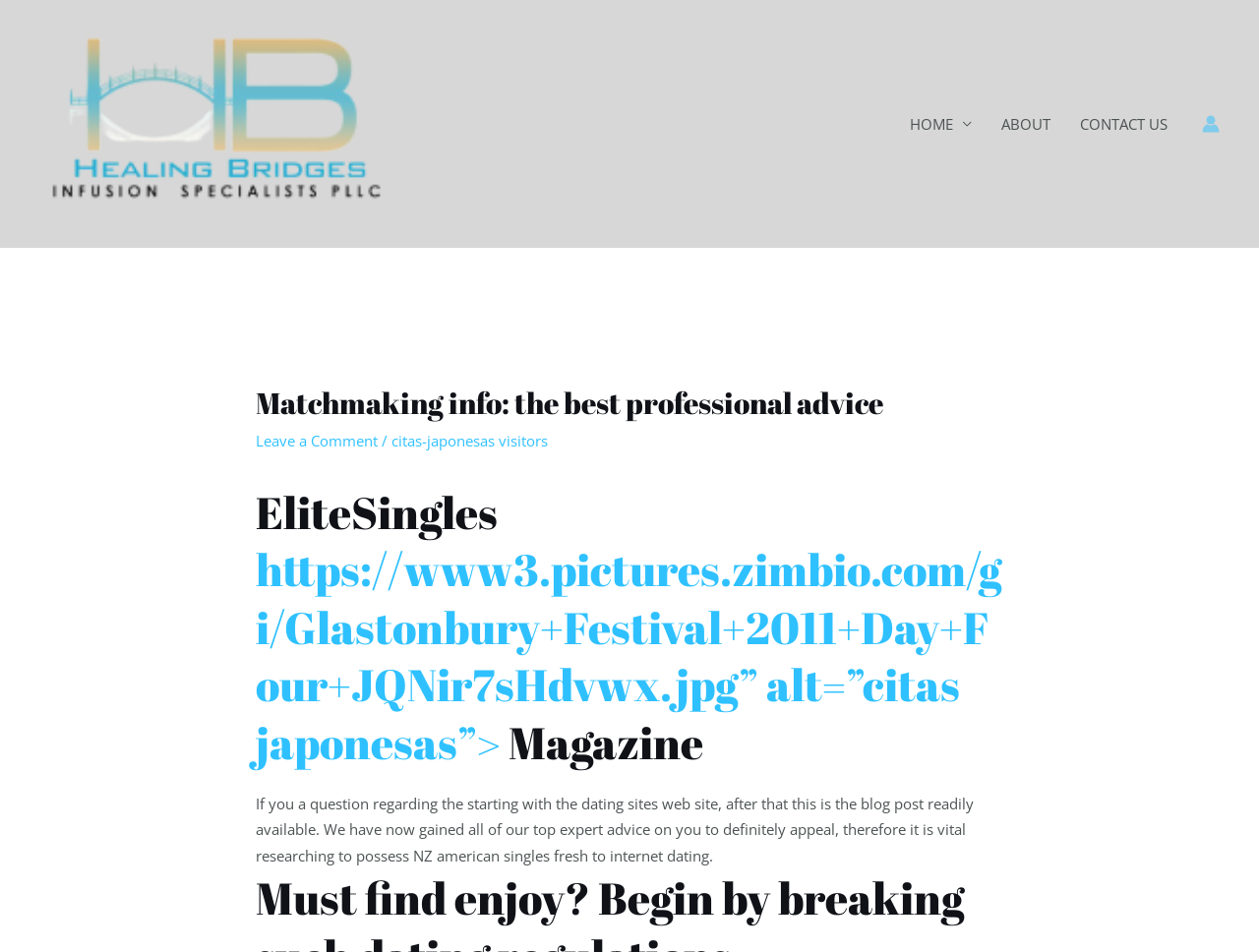Give a full account of the webpage's elements and their arrangement.

The webpage is about matchmaking information and professional advice. At the top left, there is a link with no text. To the right of this link, there is a navigation menu labeled "Site Navigation: Menu" that contains three links: "HOME" with an arrow icon, "ABOUT", and "CONTACT US". 

On the top right, there is an account icon link with an image. Below the navigation menu, there is a header section with a heading that matches the title of the webpage, "Matchmaking info: the best professional advice". 

Underneath the heading, there are three links: "Leave a Comment", a slash symbol, and "citas-japonesas visitors". Below this section, there is another heading that reads "EliteSingles Magazine" with a link to an image. 

The main content of the webpage starts below this heading, with a paragraph of text that provides information about the blog post, which offers expert advice on appealing to New Zealand American singles who are new to internet dating.